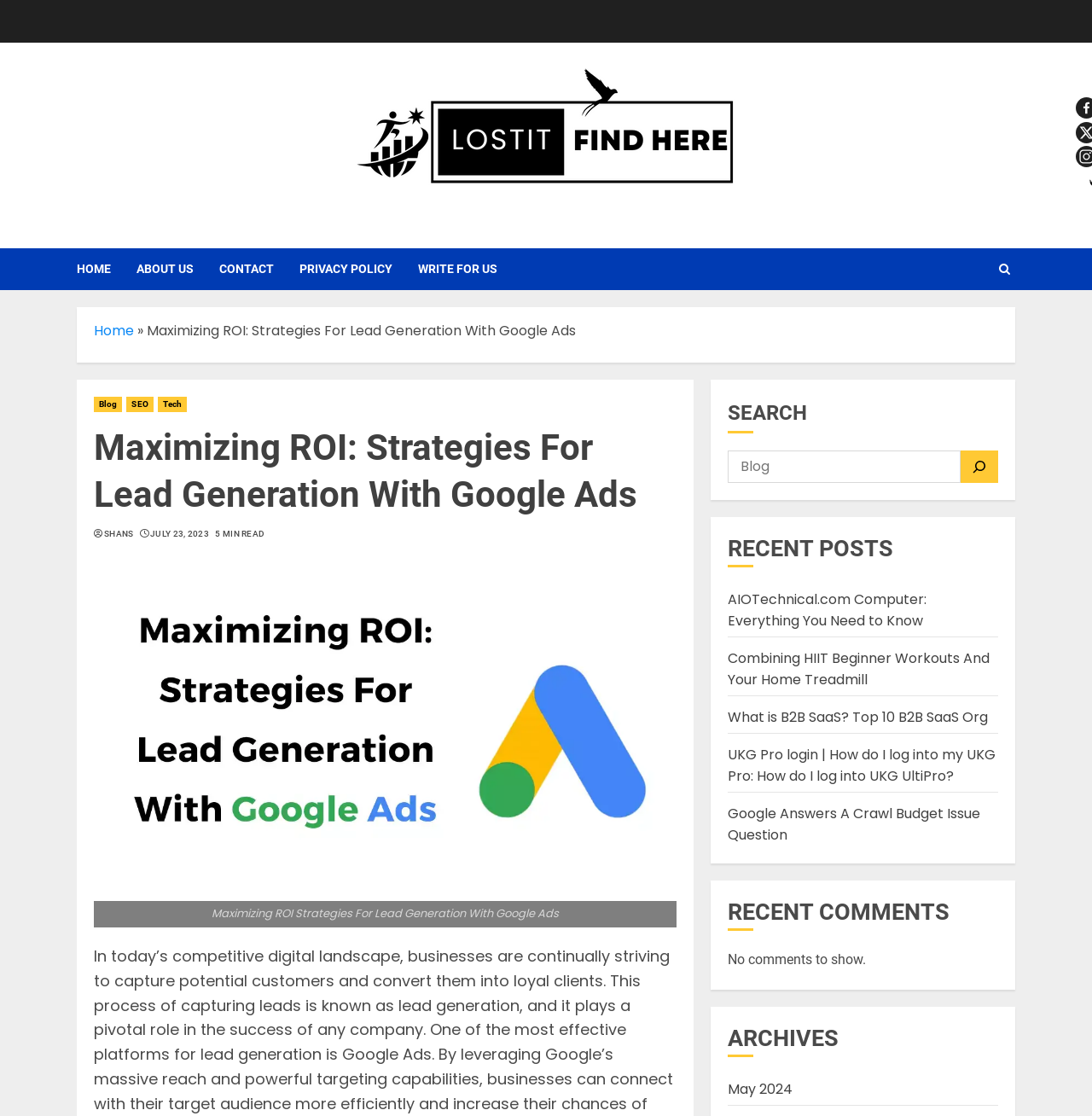Identify the bounding box coordinates for the element you need to click to achieve the following task: "Click the 'RSS' link". The coordinates must be four float values ranging from 0 to 1, formatted as [left, top, right, bottom].

None